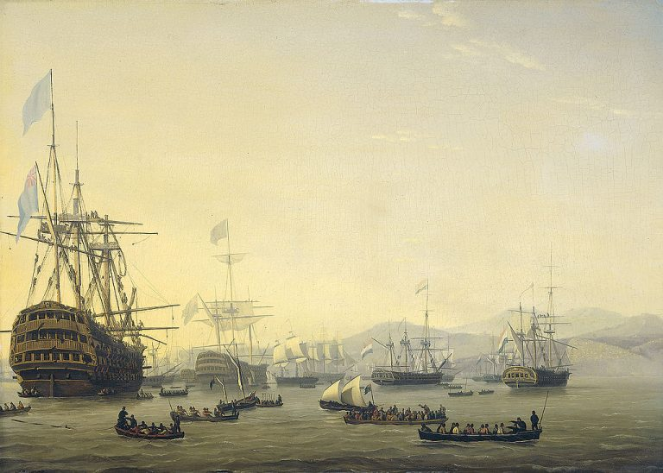What is the Queen Charlotte recognizable by?
Provide a one-word or short-phrase answer based on the image.

Large size and British ensign